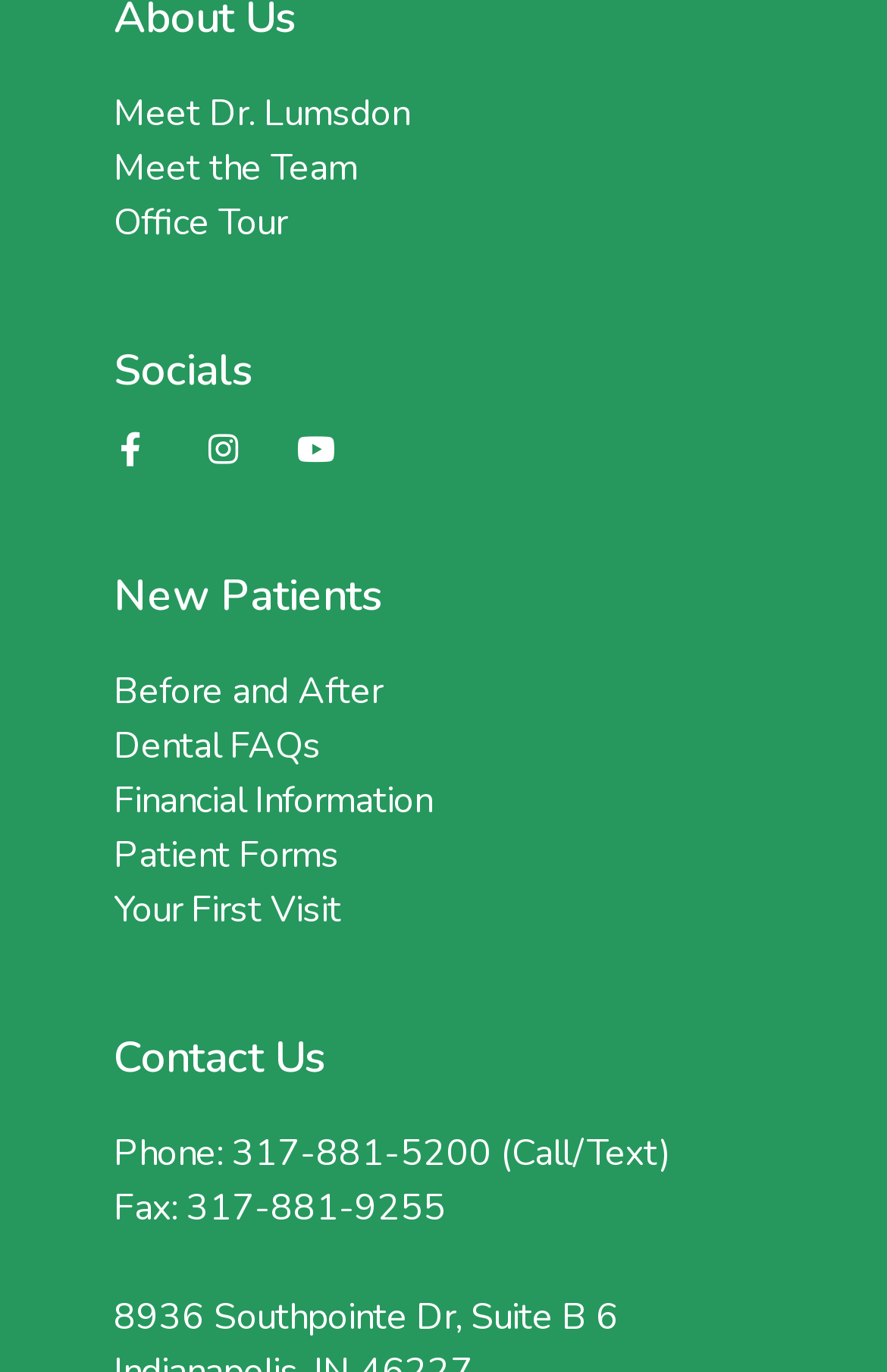Please specify the bounding box coordinates of the region to click in order to perform the following instruction: "Explore the office tour".

[0.128, 0.144, 0.323, 0.18]